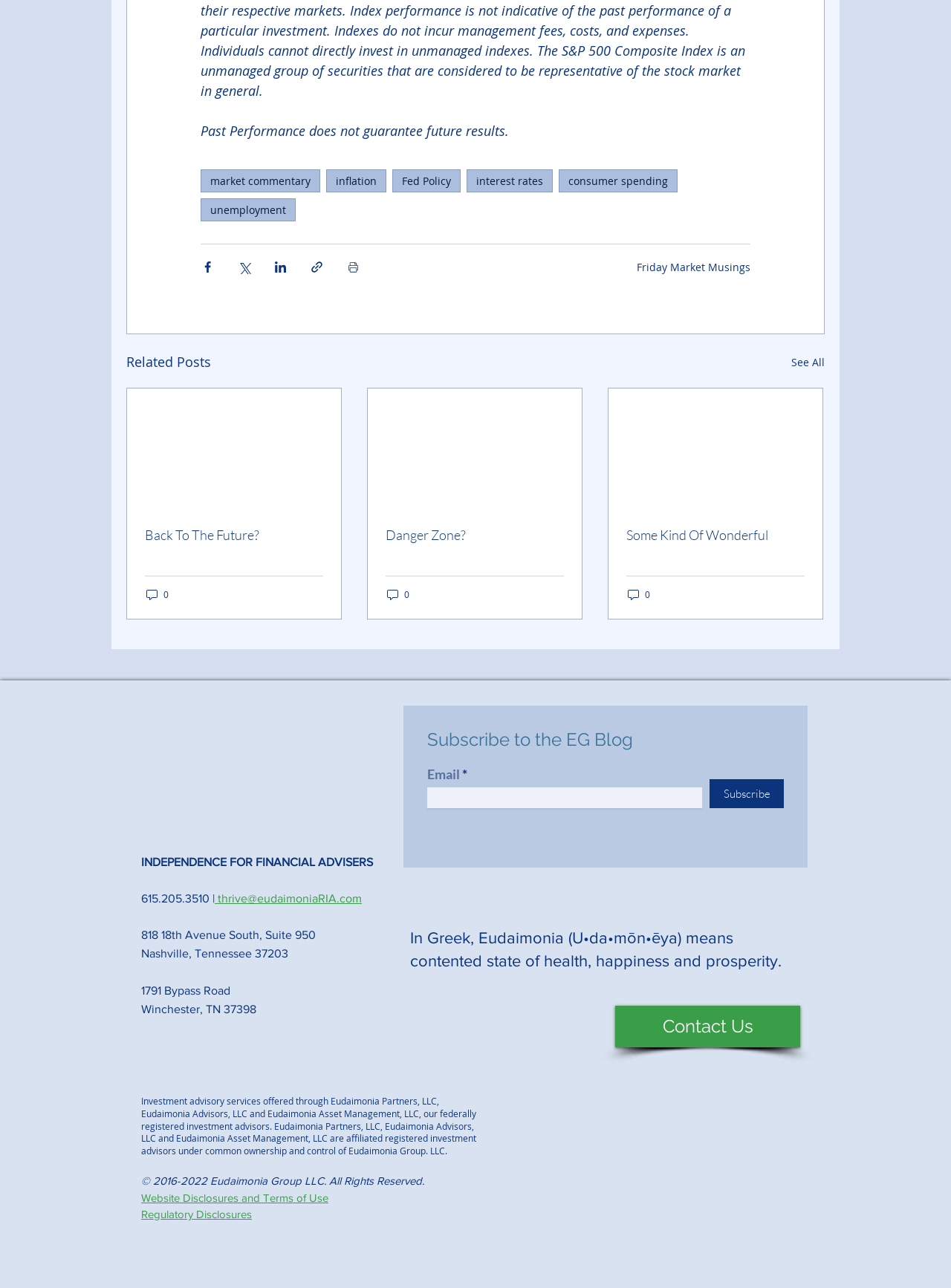Using the provided element description: "parent_node: Blog", determine the bounding box coordinates of the corresponding UI element in the screenshot.

None